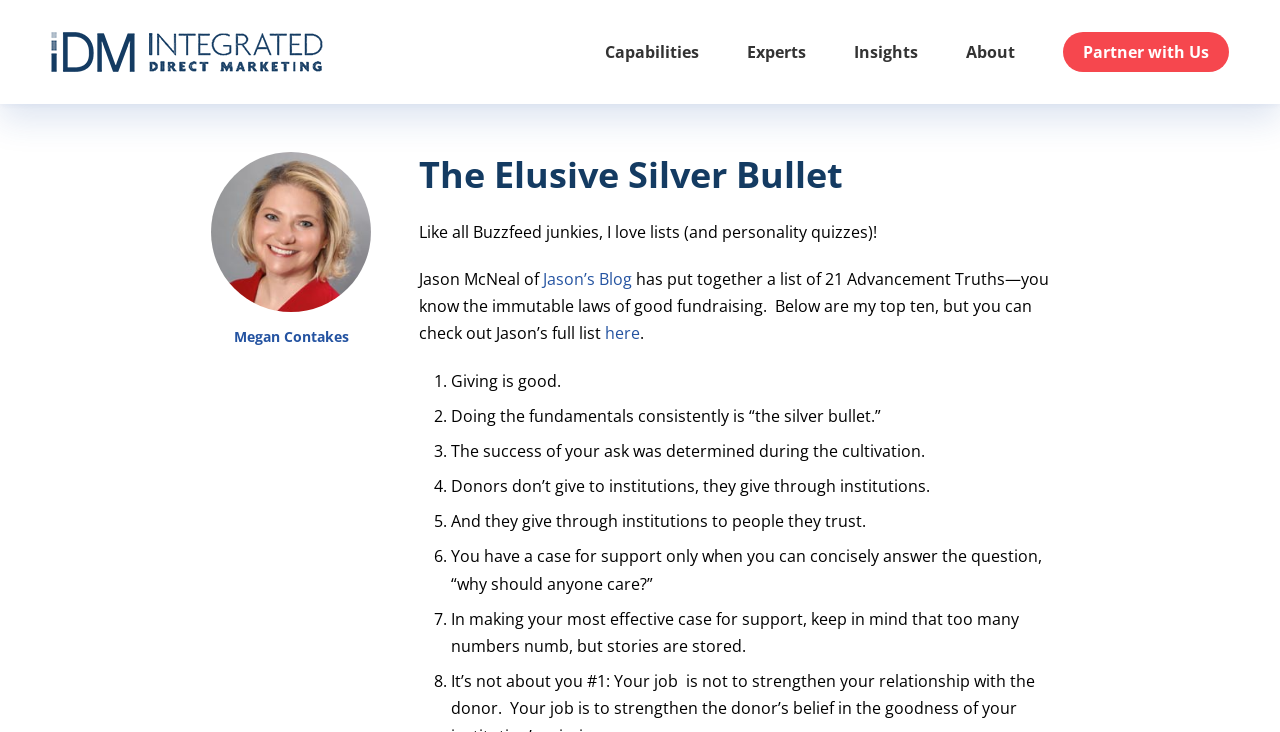What is the topic of Jason McNeal's list?
Could you answer the question in a detailed manner, providing as much information as possible?

The webpage mentions that Jason McNeal of Jason's Blog has put together a list of 21 Advancement Truths, which are the immutable laws of good fundraising. Therefore, the topic of Jason McNeal's list is Advancement Truths.